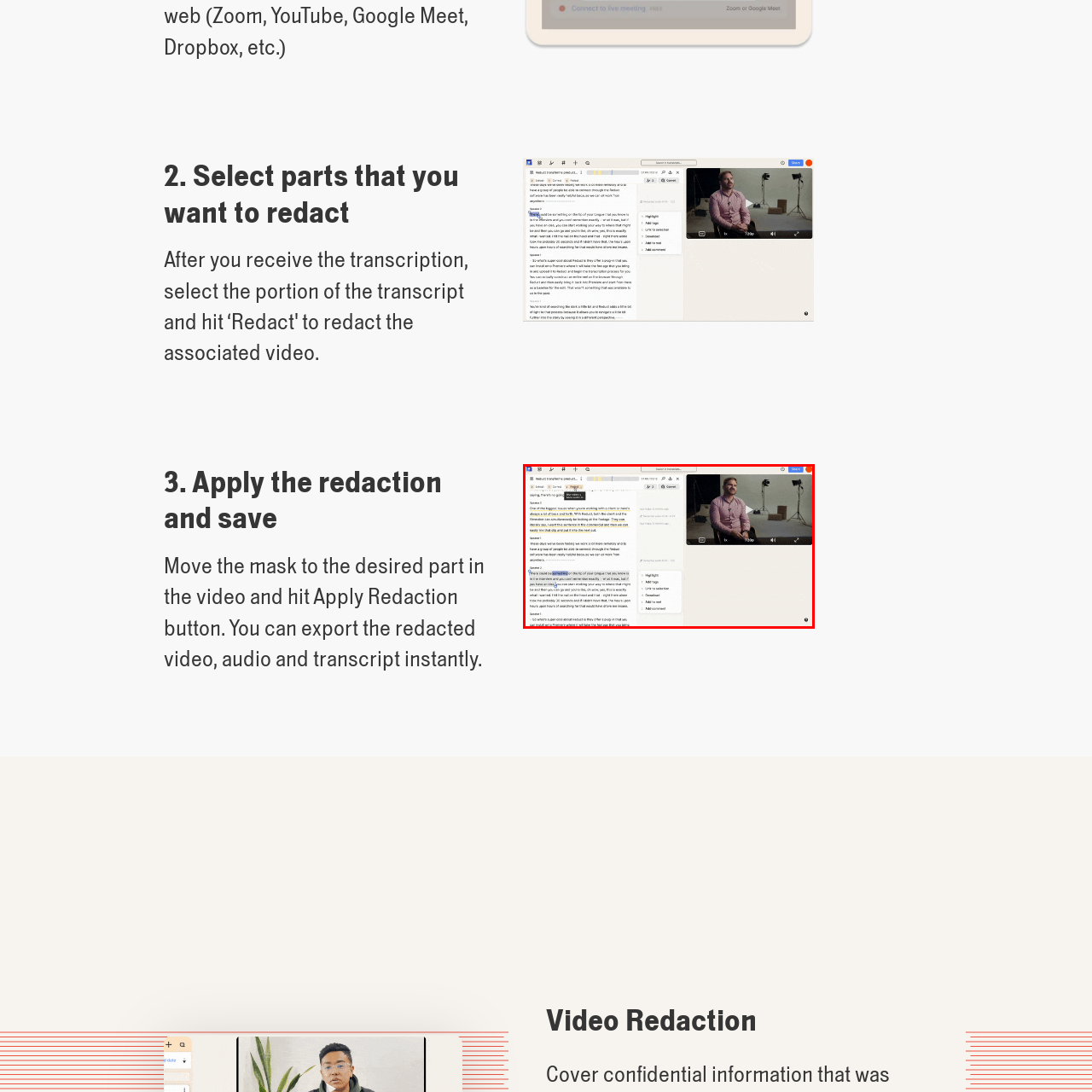Thoroughly describe the scene within the red-bordered area of the image.

The image illustrates a video editing interface where a user is engaged in the process of redacting parts of a video. On the left side, a script or transcription is displayed, highlighting sections to redact. The user can click on specific areas of the text to select parts that they wish to conceal. On the right side of the image, a video player showcases the filming setup, with a man sitting at a table in front of a backdrop, emphasizing the content being edited. The interface includes various tools for editing, suggesting a user-friendly environment for effectively managing video content. Instructions prompt the user to adjust the video mask for optimal redaction before applying changes.